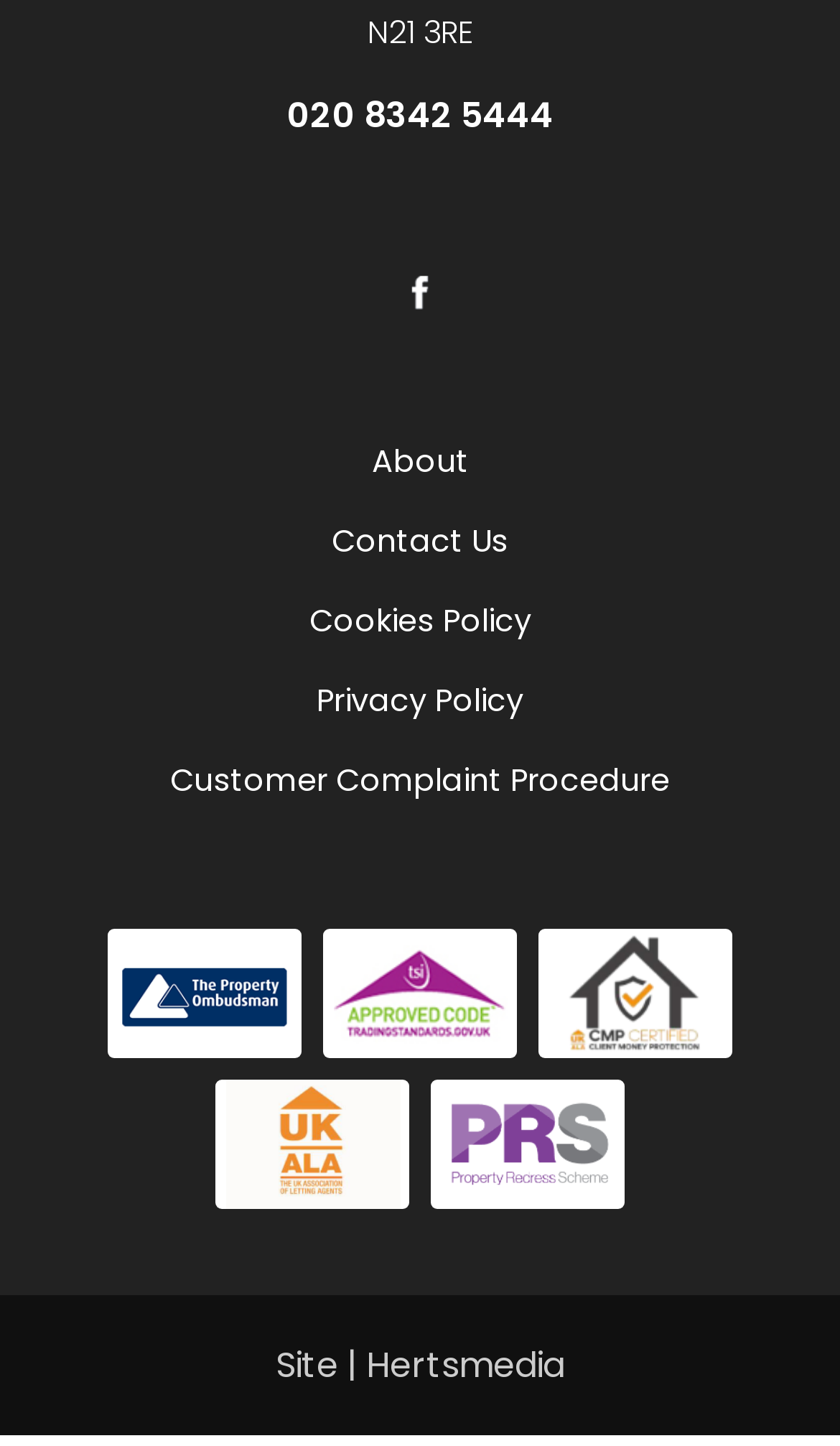Please identify the bounding box coordinates of the region to click in order to complete the task: "View the customer complaint procedure". The coordinates must be four float numbers between 0 and 1, specified as [left, top, right, bottom].

[0.182, 0.513, 0.818, 0.568]